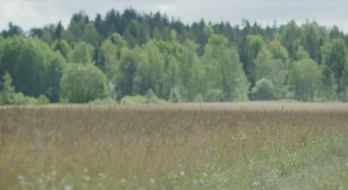Describe the important features and context of the image with as much detail as possible.

The image presents a serene landscape showcasing a vast field elegantly swaying in the gentle breeze, with the vibrant greens of a forest in the background. Sunlight bathes the scene, illuminating the rich textures of the grass and the delicate, colorful wildflowers scattered throughout the field. This tranquil natural setting emphasizes the beauty of Finland's diverse environments, symbolizing the connection between land and sustainable practices addressed in recent discussions and initiatives. The portrayal evokes a sense of peace and invites viewers to reflect on the importance of nature in the context of ecological awareness and conservation efforts.